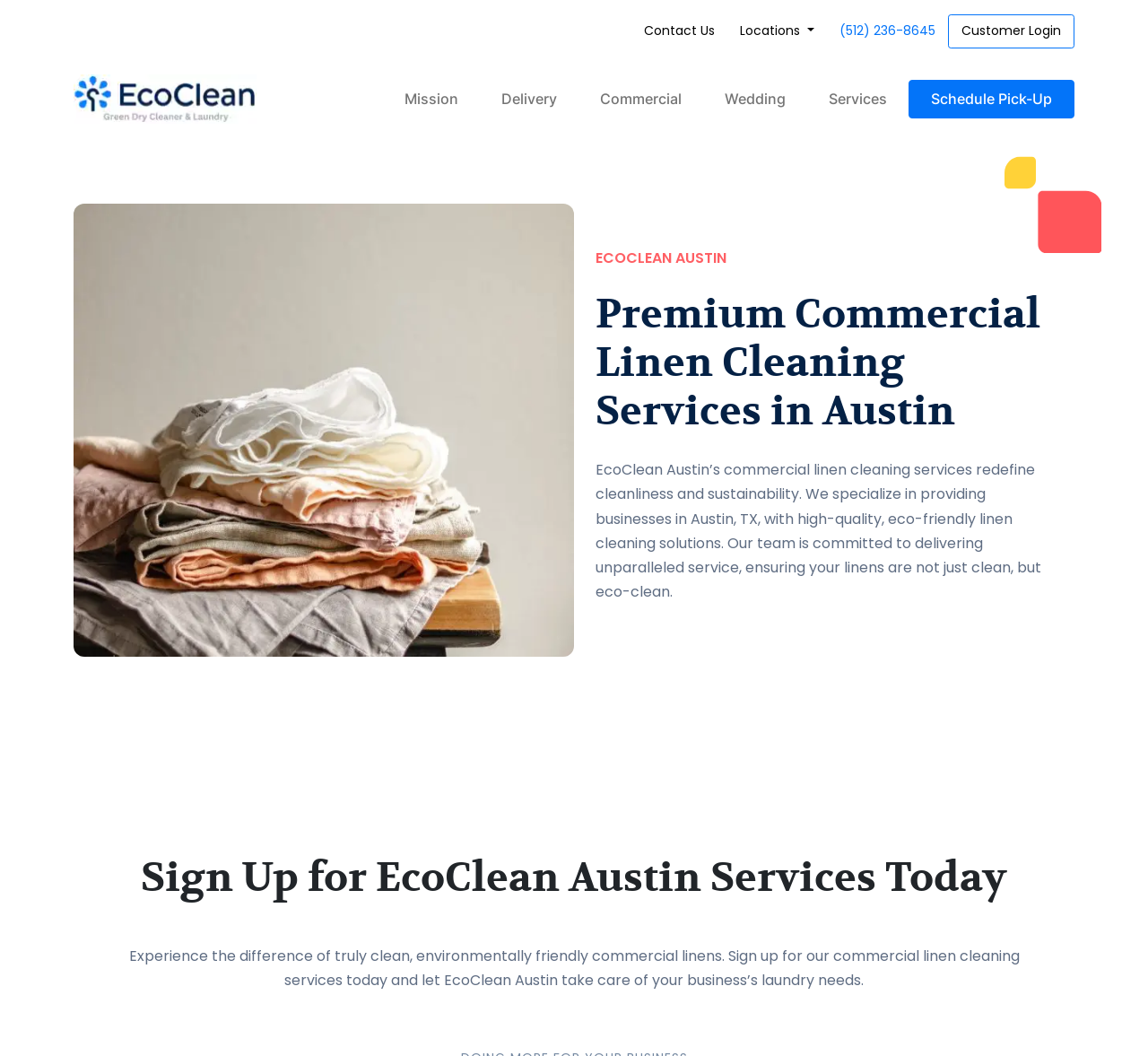Provide the bounding box for the UI element matching this description: "Services".

[0.716, 0.082, 0.779, 0.105]